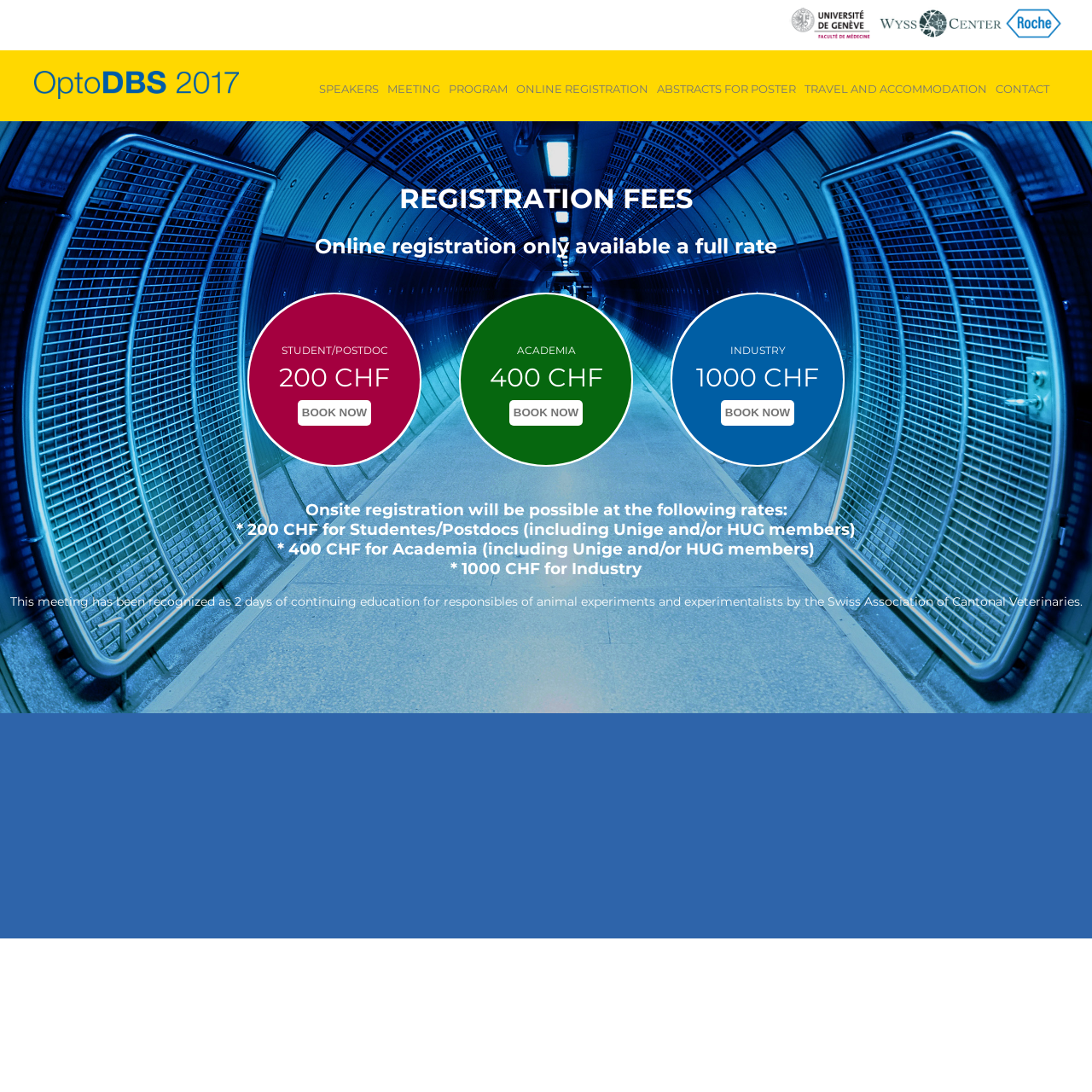Select the bounding box coordinates of the element I need to click to carry out the following instruction: "Click the BOOK NOW button for Academia".

[0.462, 0.37, 0.538, 0.385]